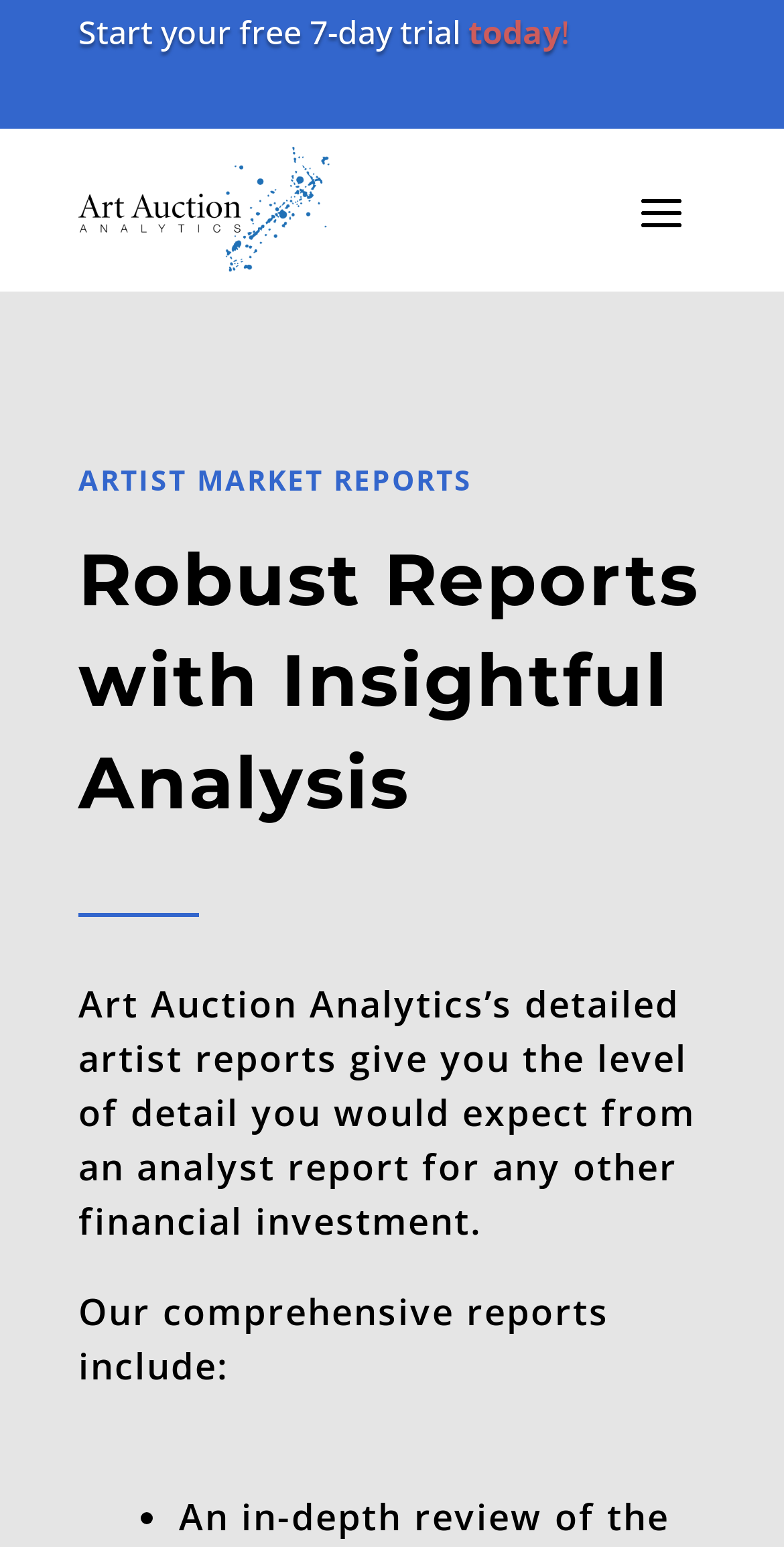What is the headline of the webpage?

Ready to Go?